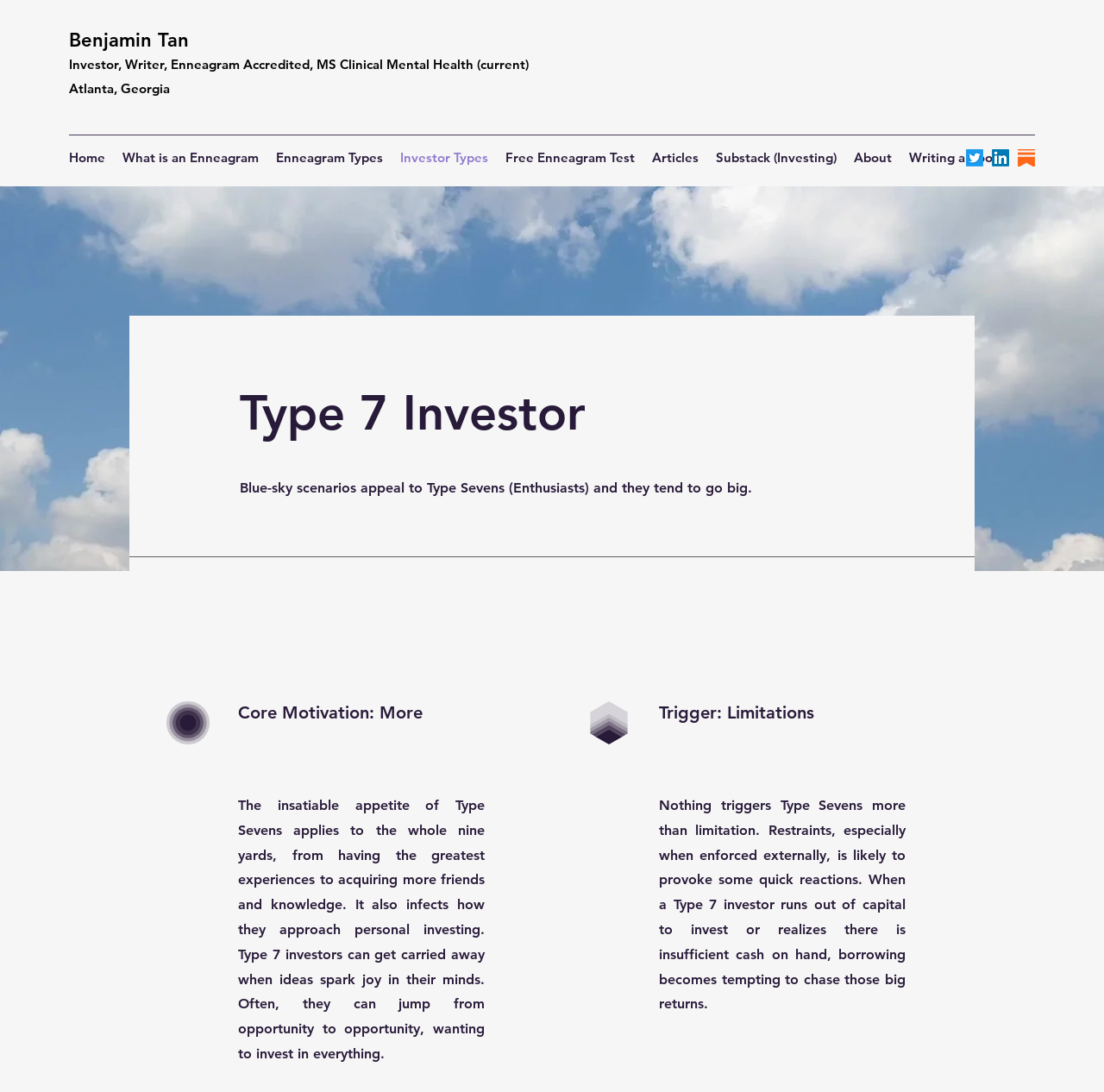What do Type 7 investors tend to do when they run out of capital?
Respond to the question with a single word or phrase according to the image.

Borrowing